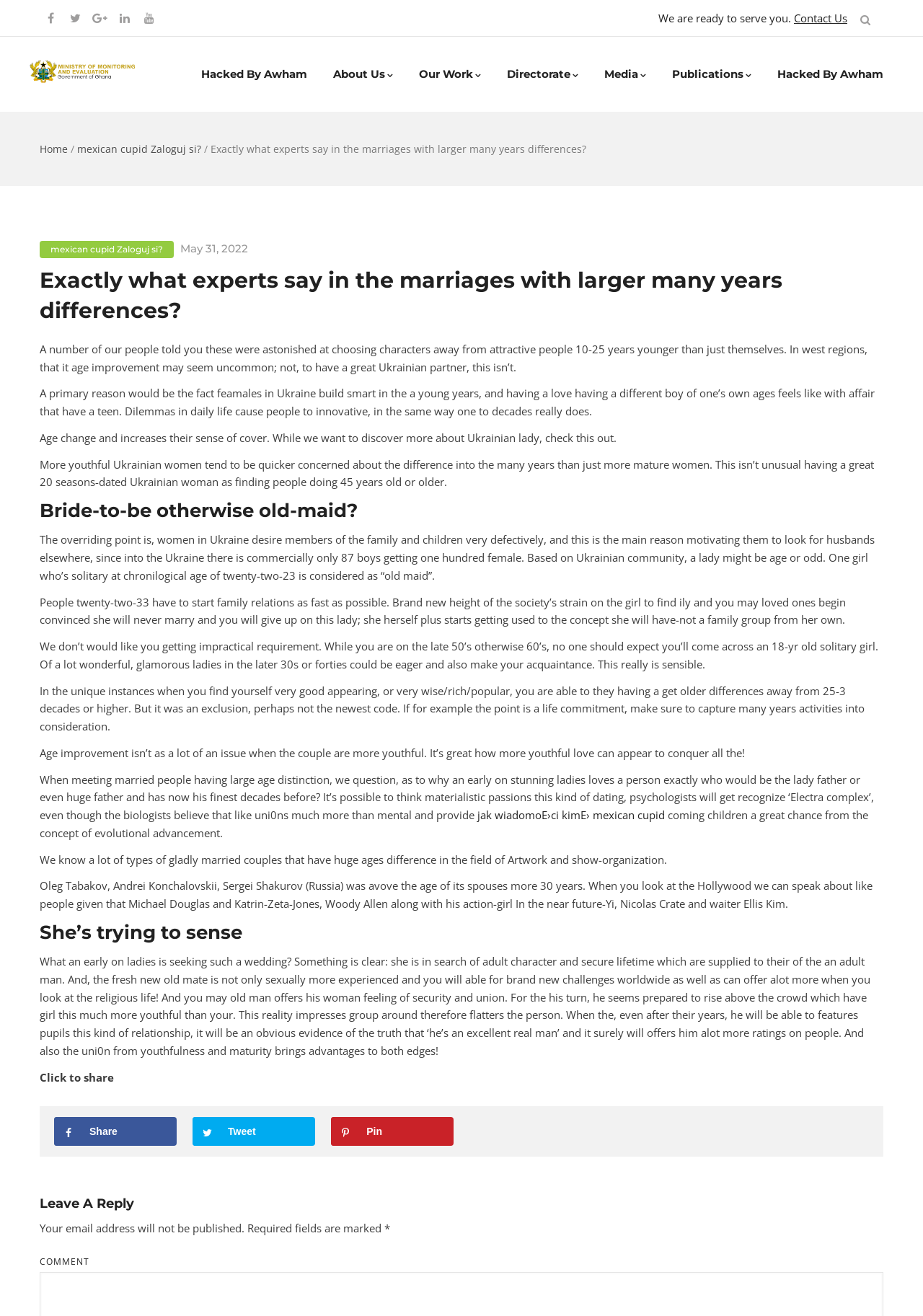Answer the following inquiry with a single word or phrase:
What is the tone of the article?

Informative